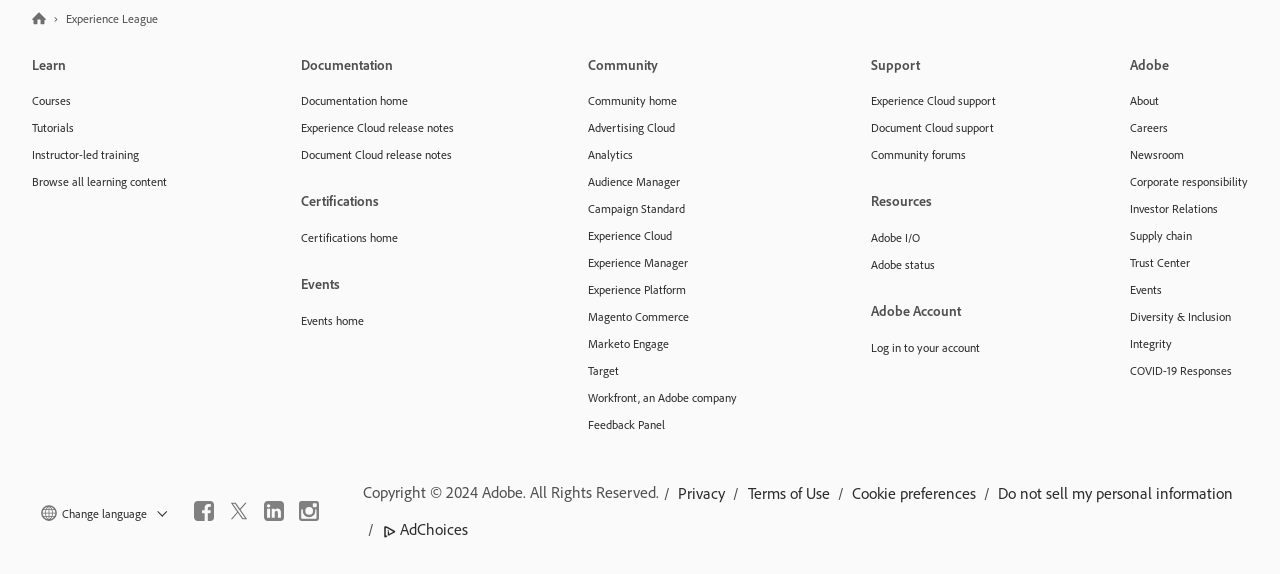Can you find the bounding box coordinates of the area I should click to execute the following instruction: "Change language"?

[0.048, 0.881, 0.128, 0.907]